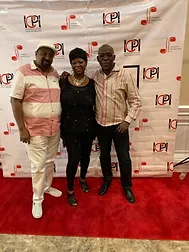From the image, can you give a detailed response to the question below:
How many individuals are posing together?

The image features three individuals posing together at a vibrant event, likely a book launch or cultural gathering, as suggested by the setting and the backdrop.